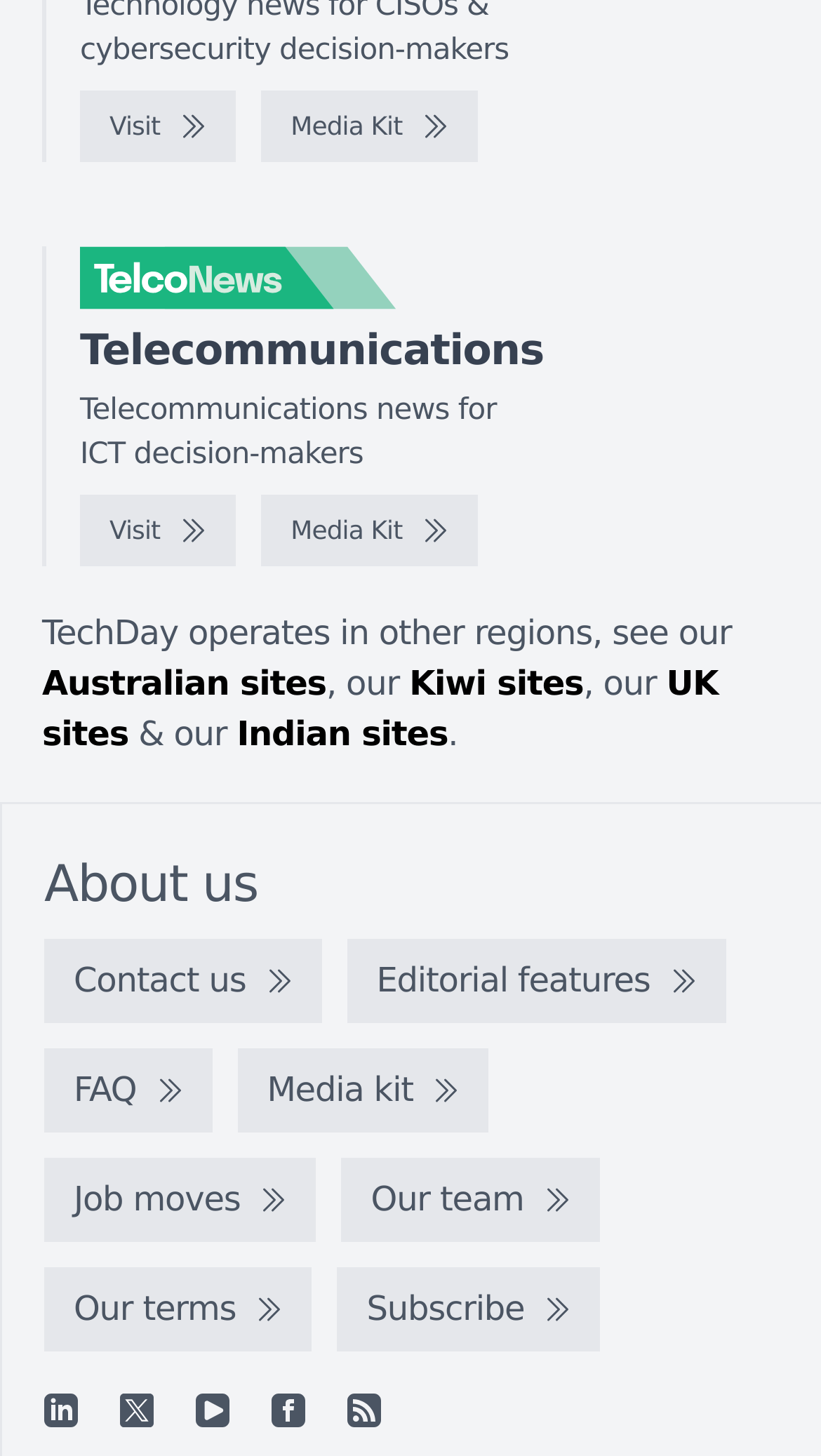Utilize the information from the image to answer the question in detail:
What social media platforms does the website have a presence on?

The social media platforms where the website has a presence can be determined by looking at the links on the webpage. The elements with IDs 100, 102, and 103 have the texts 'LinkedIn', 'YouTube', and 'Facebook', respectively. This suggests that the website has a presence on these three social media platforms.